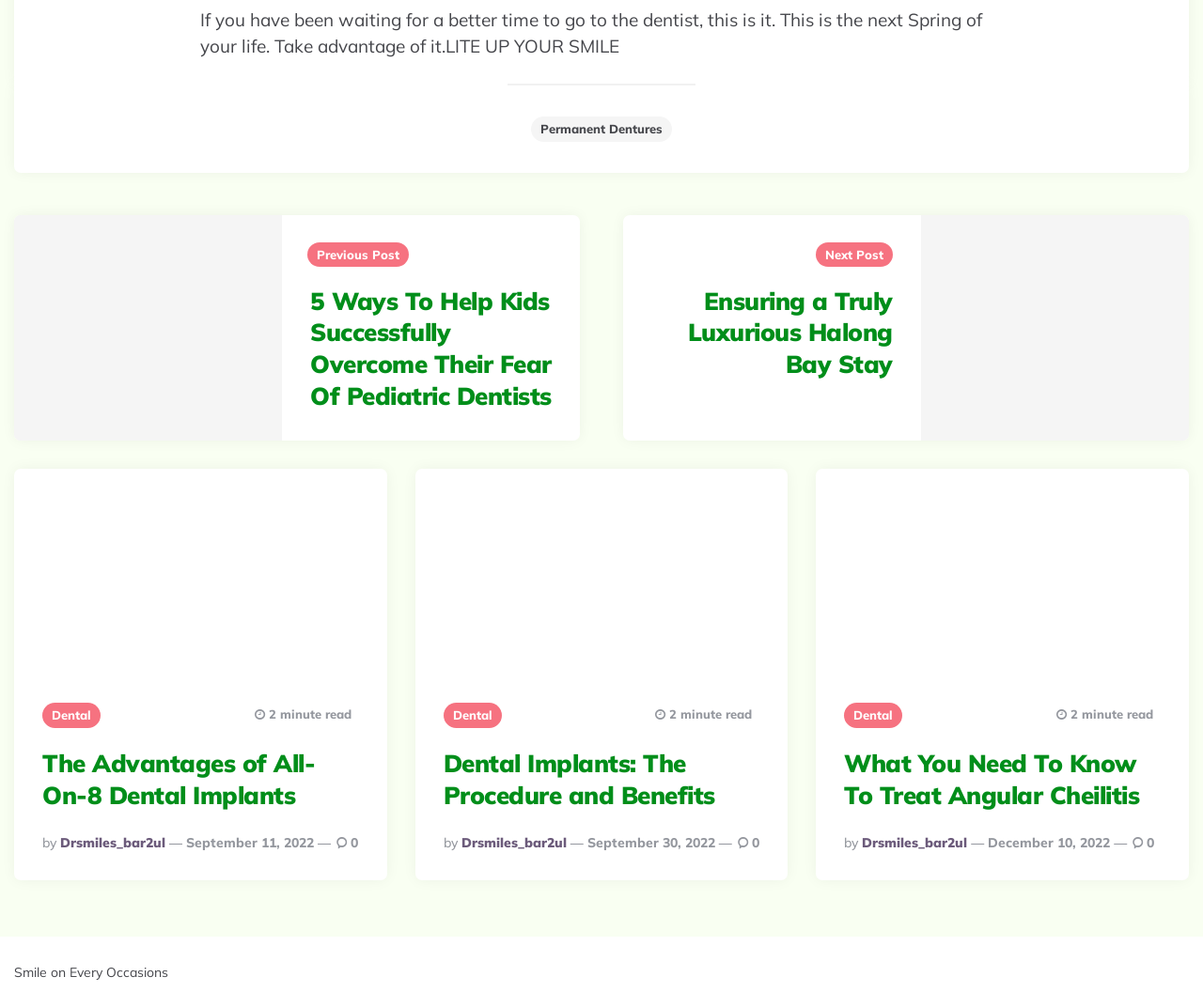Carefully examine the image and provide an in-depth answer to the question: What is the date of the last article?

The last article was posted on December 10, 2022, as indicated by the text 'December 10, 2022'.